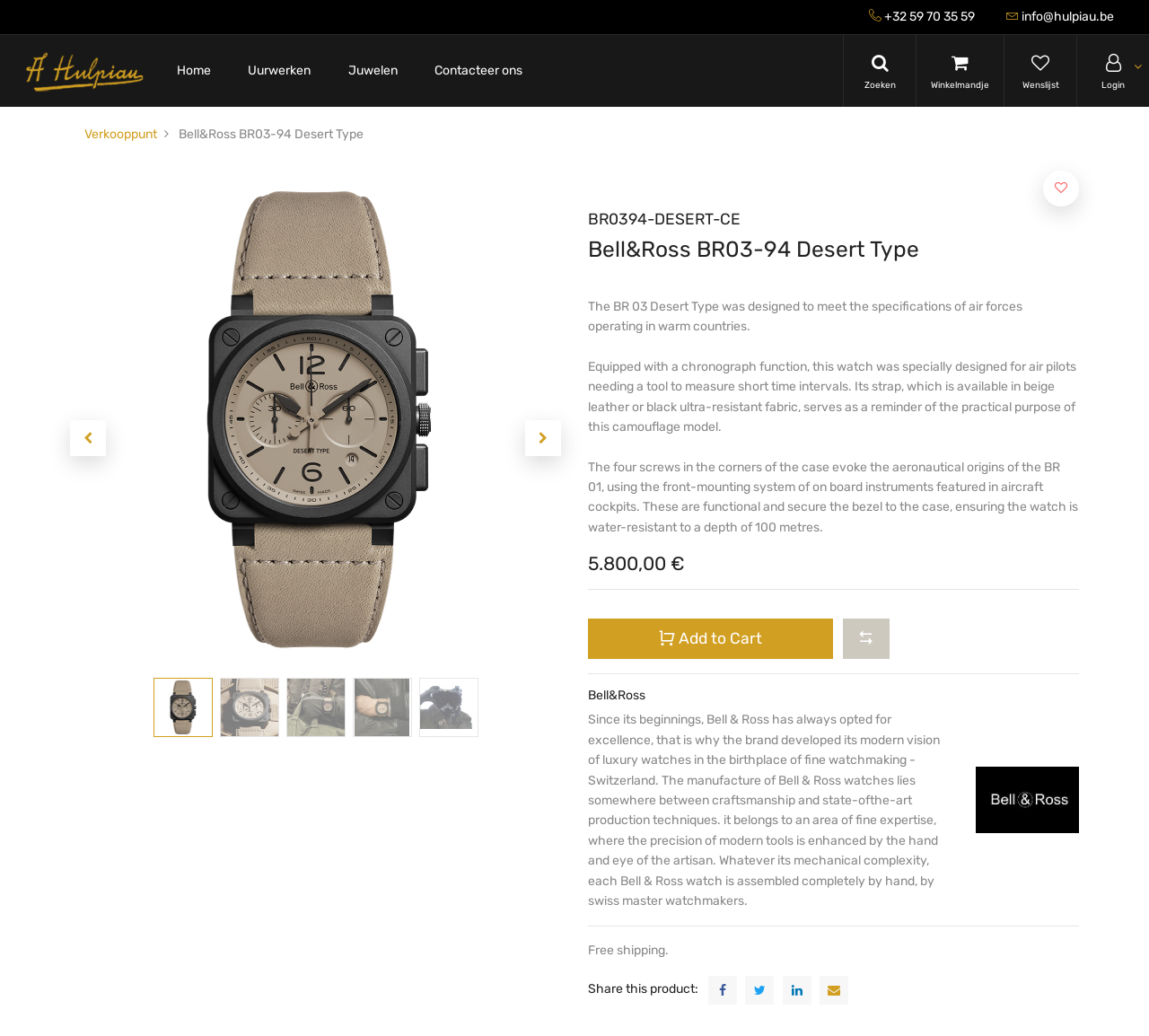What is the brand of the watch?
Using the visual information from the image, give a one-word or short-phrase answer.

Bell&Ross